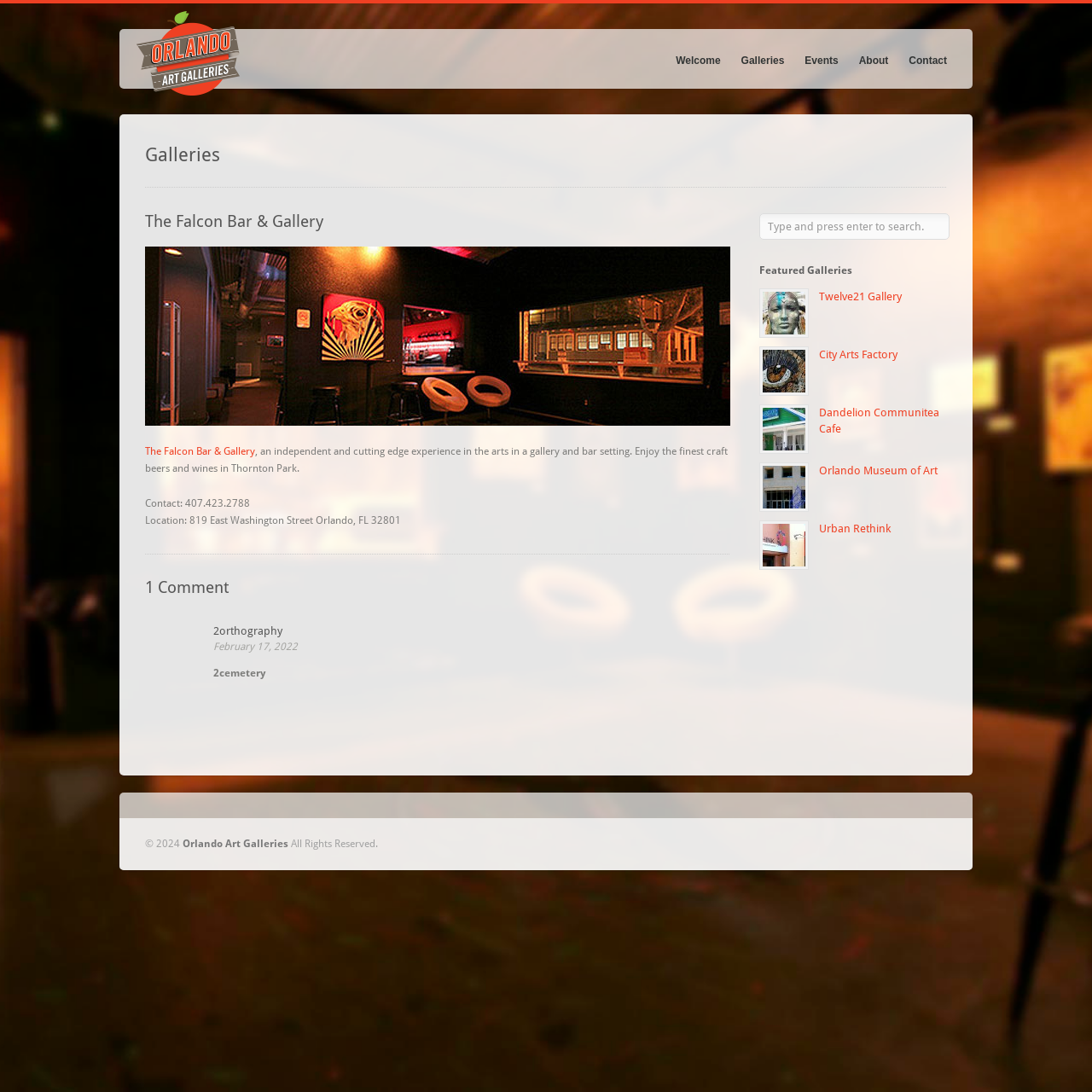Determine the bounding box coordinates for the area you should click to complete the following instruction: "Visit the 'Galleries' page".

[0.679, 0.046, 0.718, 0.066]